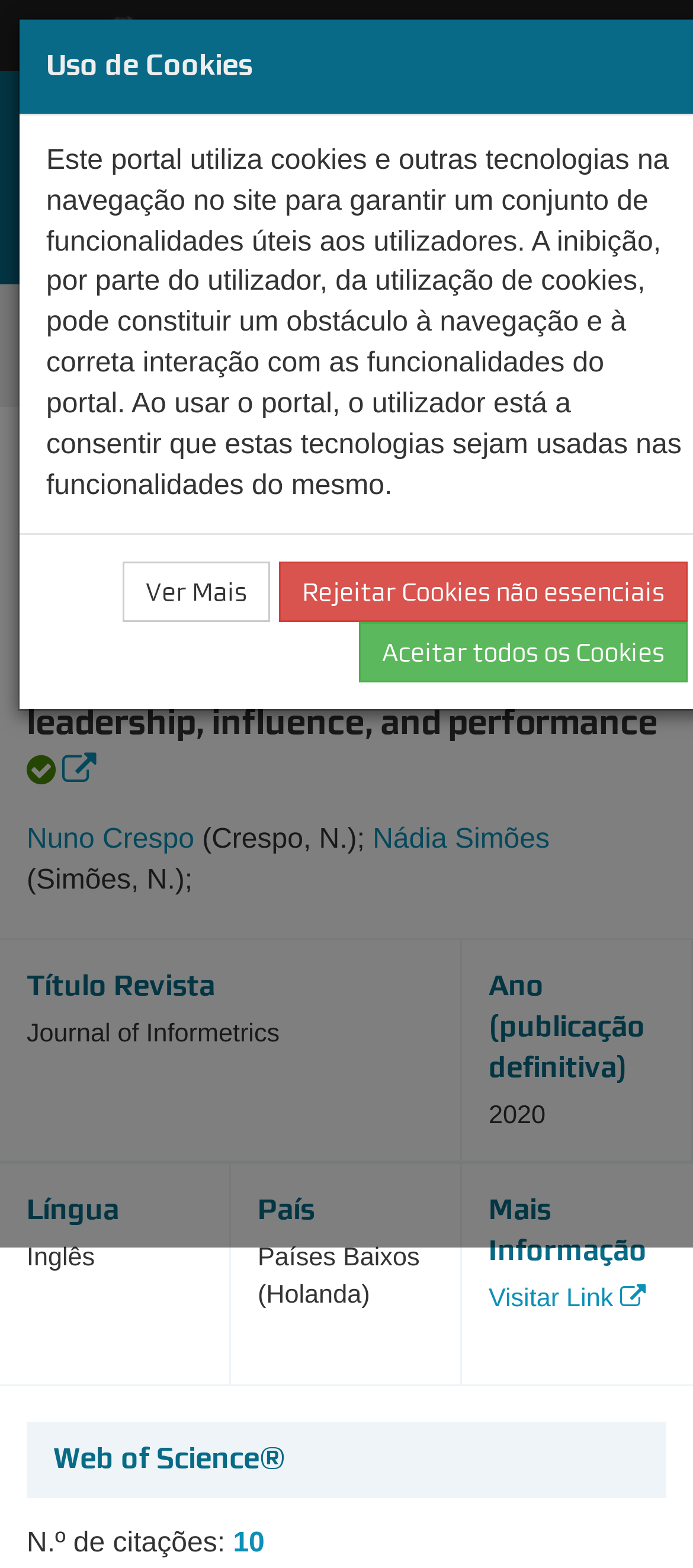Determine the bounding box coordinates of the section to be clicked to follow the instruction: "Go to News". The coordinates should be given as four float numbers between 0 and 1, formatted as [left, top, right, bottom].

None